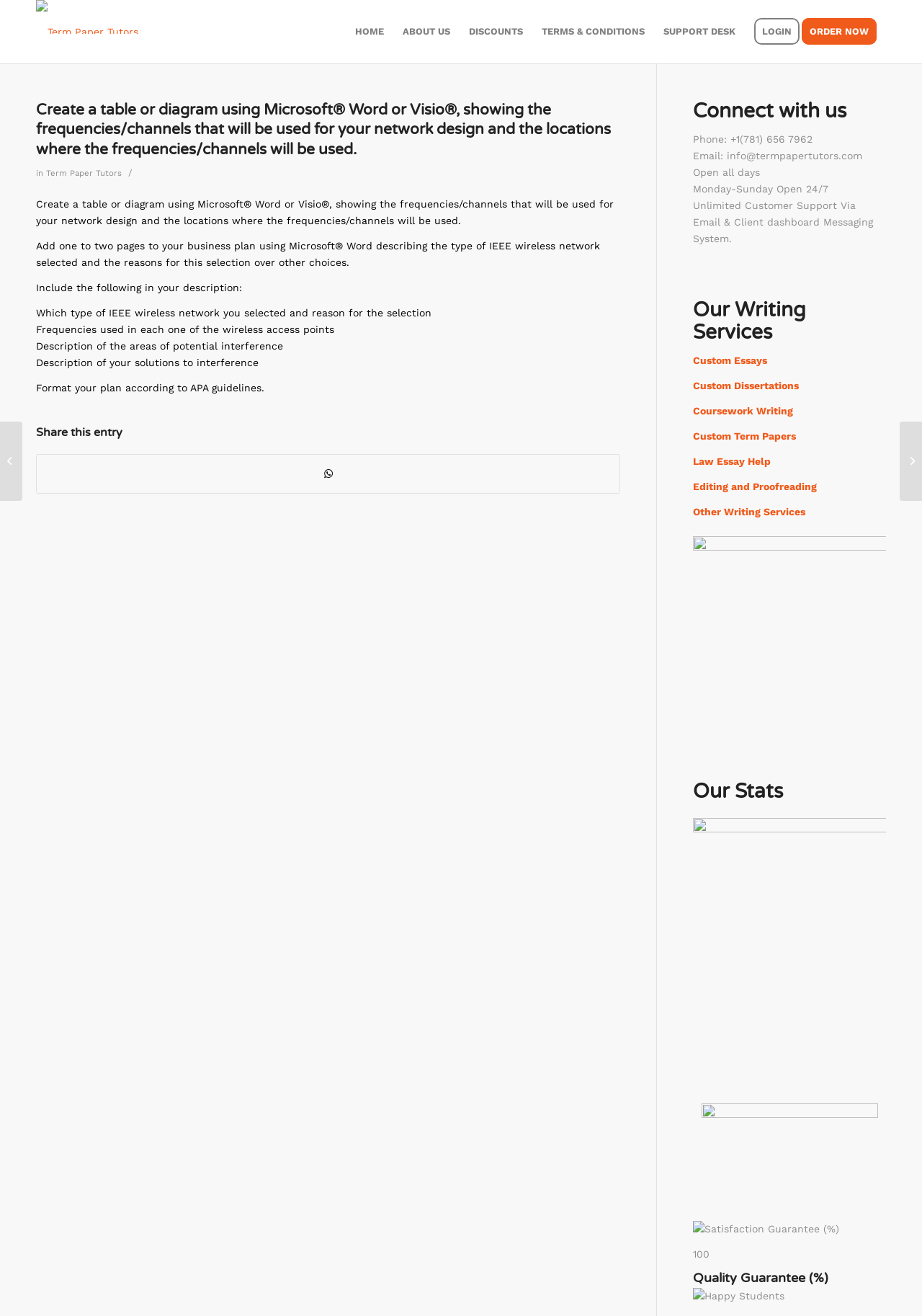Bounding box coordinates are given in the format (top-left x, top-left y, bottom-right x, bottom-right y). All values should be floating point numbers between 0 and 1. Provide the bounding box coordinate for the UI element described as: LOGIN

[0.808, 0.0, 0.877, 0.048]